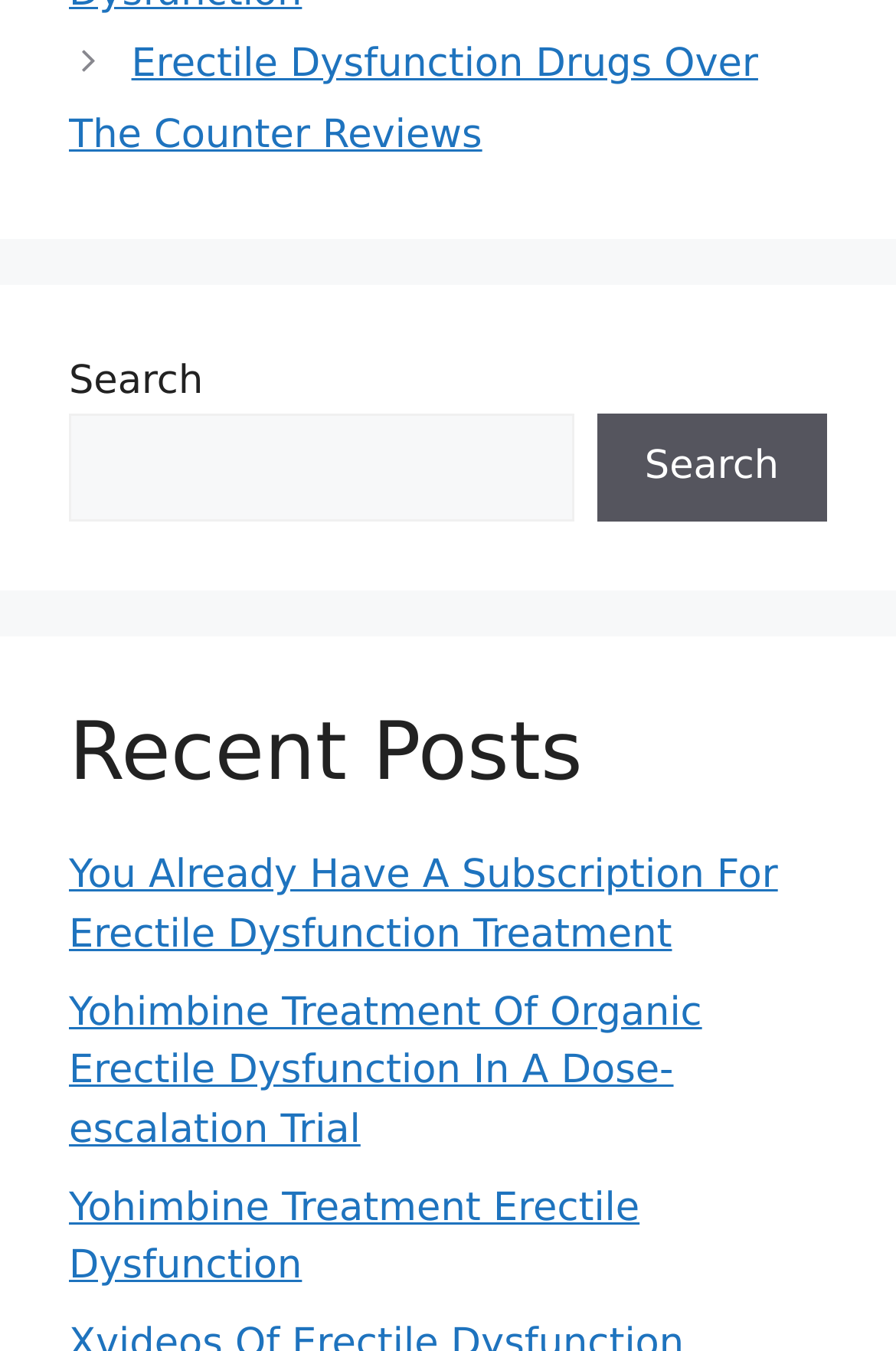What is the purpose of the search box?
Answer the question with a thorough and detailed explanation.

The search box is located at the top of the webpage, and it has a label 'Search' and a button with the same label. This suggests that the search box is intended for users to search for specific content within the webpage.